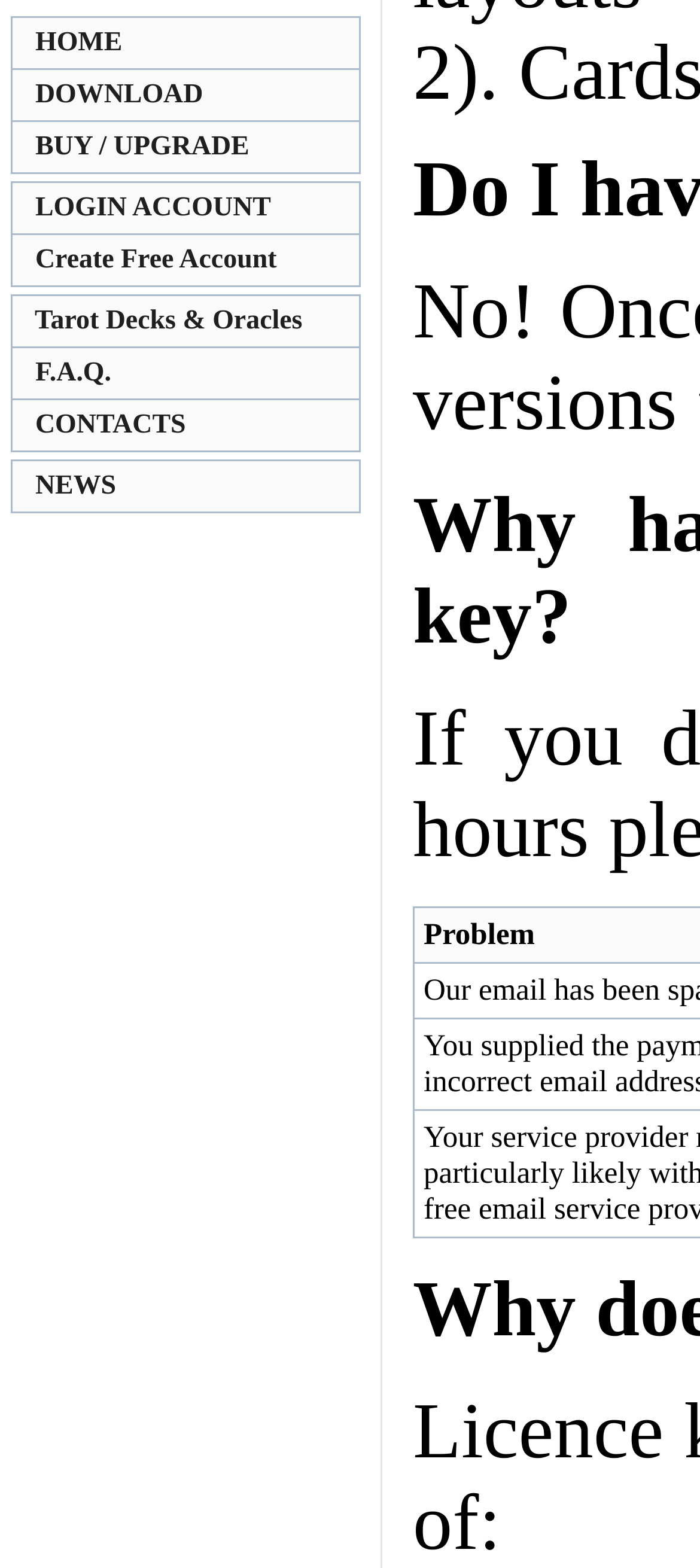Find the bounding box coordinates corresponding to the UI element with the description: "LOGIN ACCOUNT". The coordinates should be formatted as [left, top, right, bottom], with values as floats between 0 and 1.

[0.015, 0.116, 0.515, 0.15]